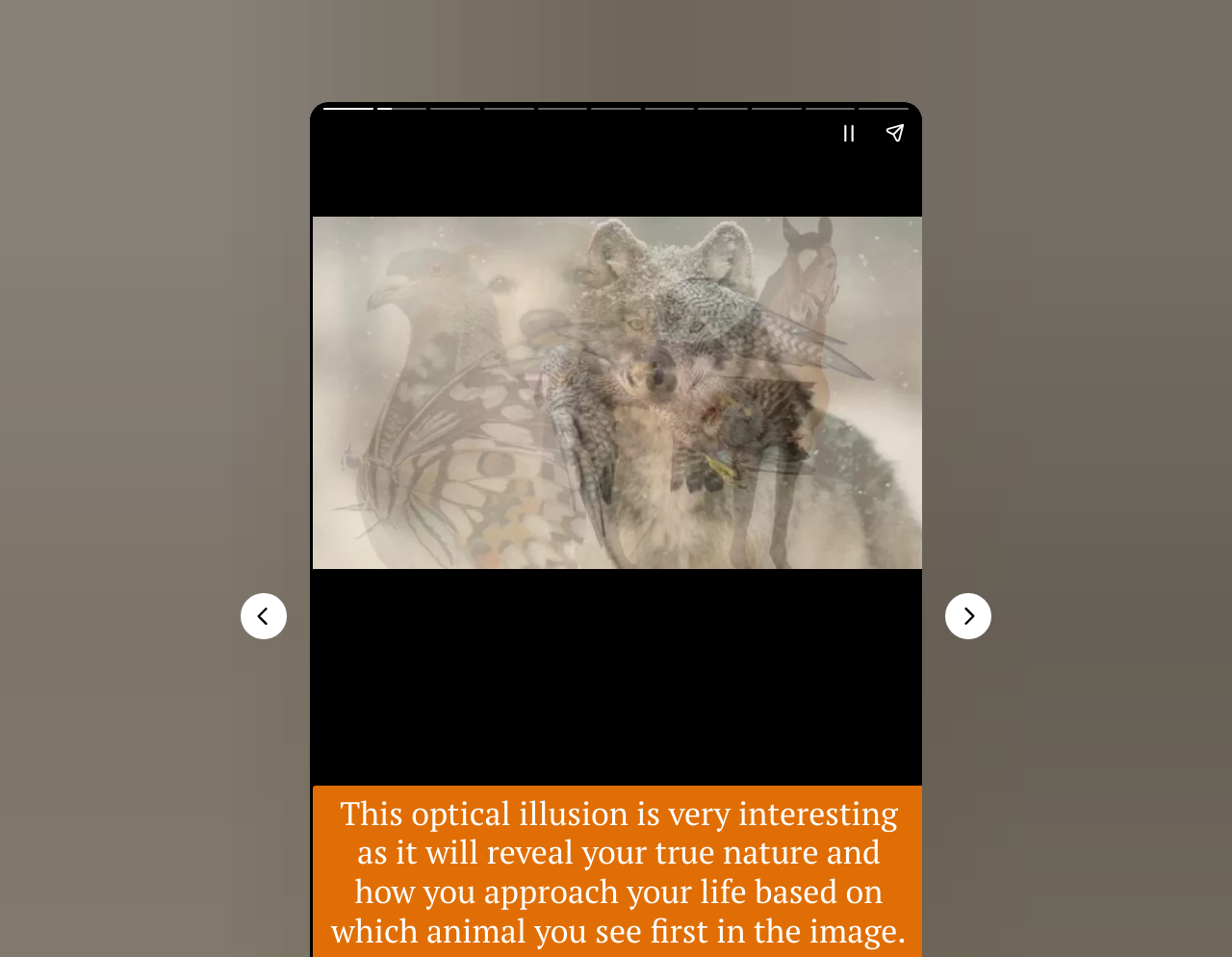Locate the bounding box of the UI element described in the following text: "aria-label="Next page"".

[0.767, 0.62, 0.805, 0.668]